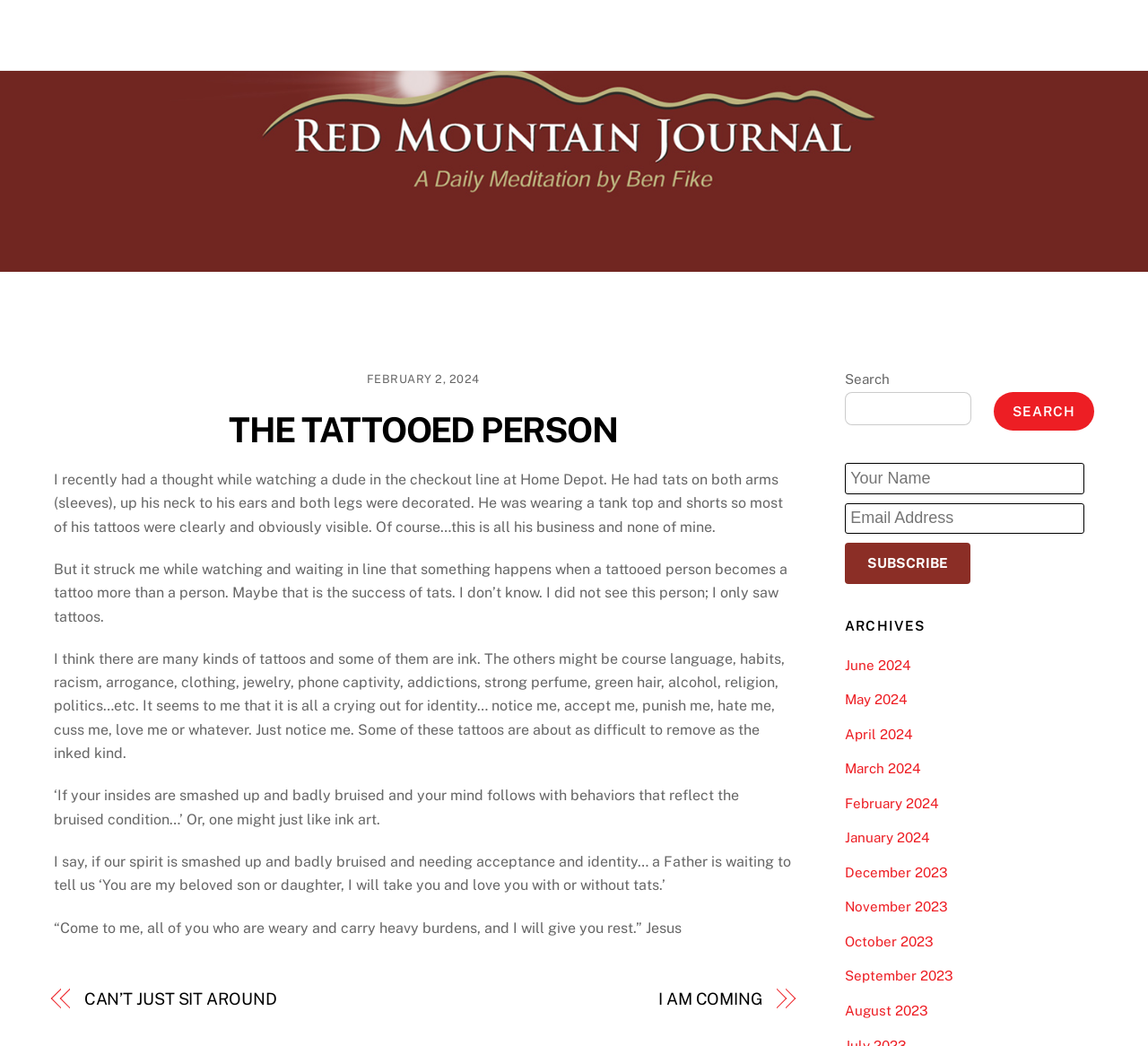From the details in the image, provide a thorough response to the question: How many months are listed in the archives section?

I counted the number of link elements within the archives section, which represent different months, and found that there are 12 links, one for each month from June 2024 to August 2023.